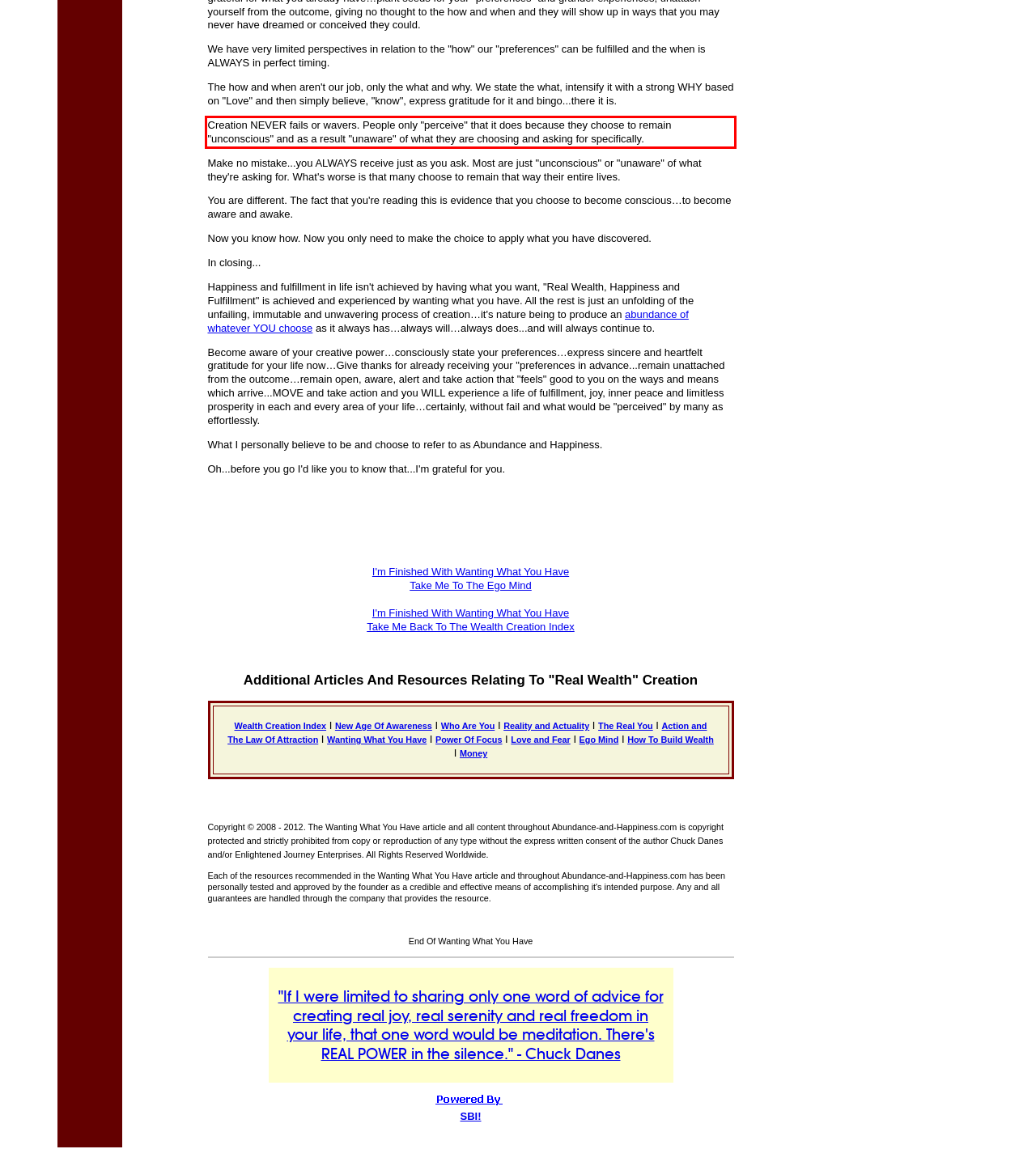Review the screenshot of the webpage and recognize the text inside the red rectangle bounding box. Provide the extracted text content.

Creation NEVER fails or wavers. People only "perceive" that it does because they choose to remain "unconscious" and as a result "unaware" of what they are choosing and asking for specifically.